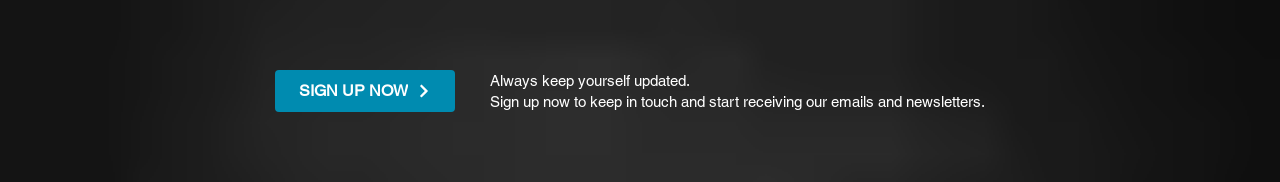Describe all the elements visible in the image meticulously.

The image features a prominent call-to-action button labeled "SIGN UP NOW," designed in a striking turquoise color against a sleek, dark background. Beneath the button, there is a brief message encouraging users to "Always keep yourself updated" and to sign up for newsletters to stay in touch and receive the latest information. This clear and inviting layout emphasizes the importance of staying informed, engaging the audience effectively.